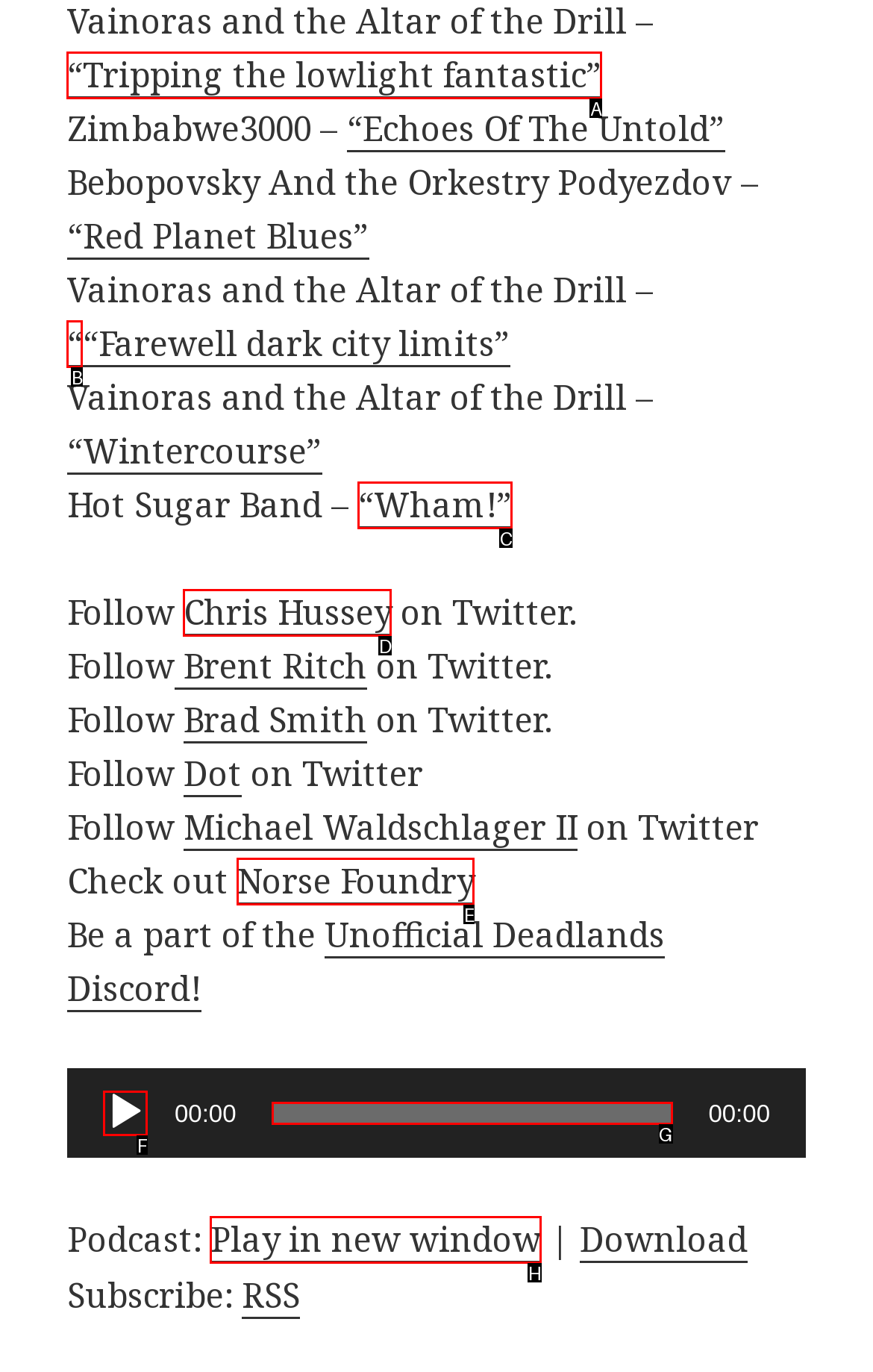Determine the letter of the element you should click to carry out the task: Play the audio
Answer with the letter from the given choices.

F